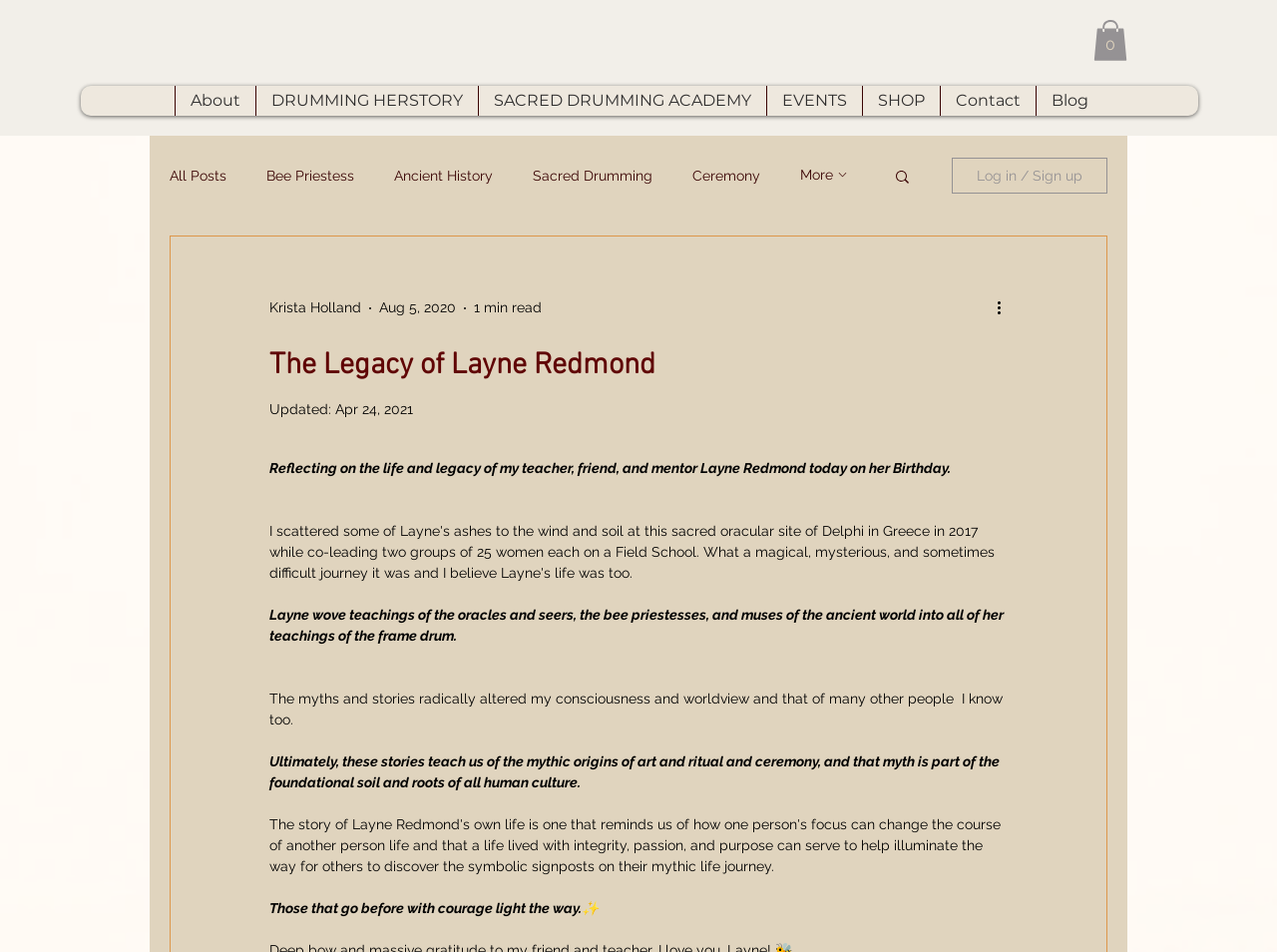Give an in-depth explanation of the webpage layout and content.

The webpage is a tribute to Layne Redmond, featuring a personal reflection on her life and legacy. At the top, there is a site search iframe and a cart button with an icon. A navigation menu is located below, with links to various sections of the site, including "About", "DRUMMING HERSTORY", "SACRED DRUMMING ACADEMY", "EVENTS", "SHOP", "Contact", and "Blog".

The blog section is prominent, with a navigation menu of its own, featuring links to "All Posts", "Bee Priestess", "Ancient History", "Sacred Drumming", "Ceremony", and "More". There is also a search button and a log in/sign up button.

The main content of the page is a personal reflection on Layne Redmond's life and legacy, written by Krista Holland. The article is dated August 5, 2020, and has a reading time of 1 minute. The text is divided into several paragraphs, with headings and static text describing Layne Redmond's teachings and impact. There are no images in the main content area, but there are icons and images used in the navigation menus and buttons.

The layout of the page is organized, with clear headings and concise text. The navigation menus are easily accessible, and the main content area is focused on the tribute to Layne Redmond.